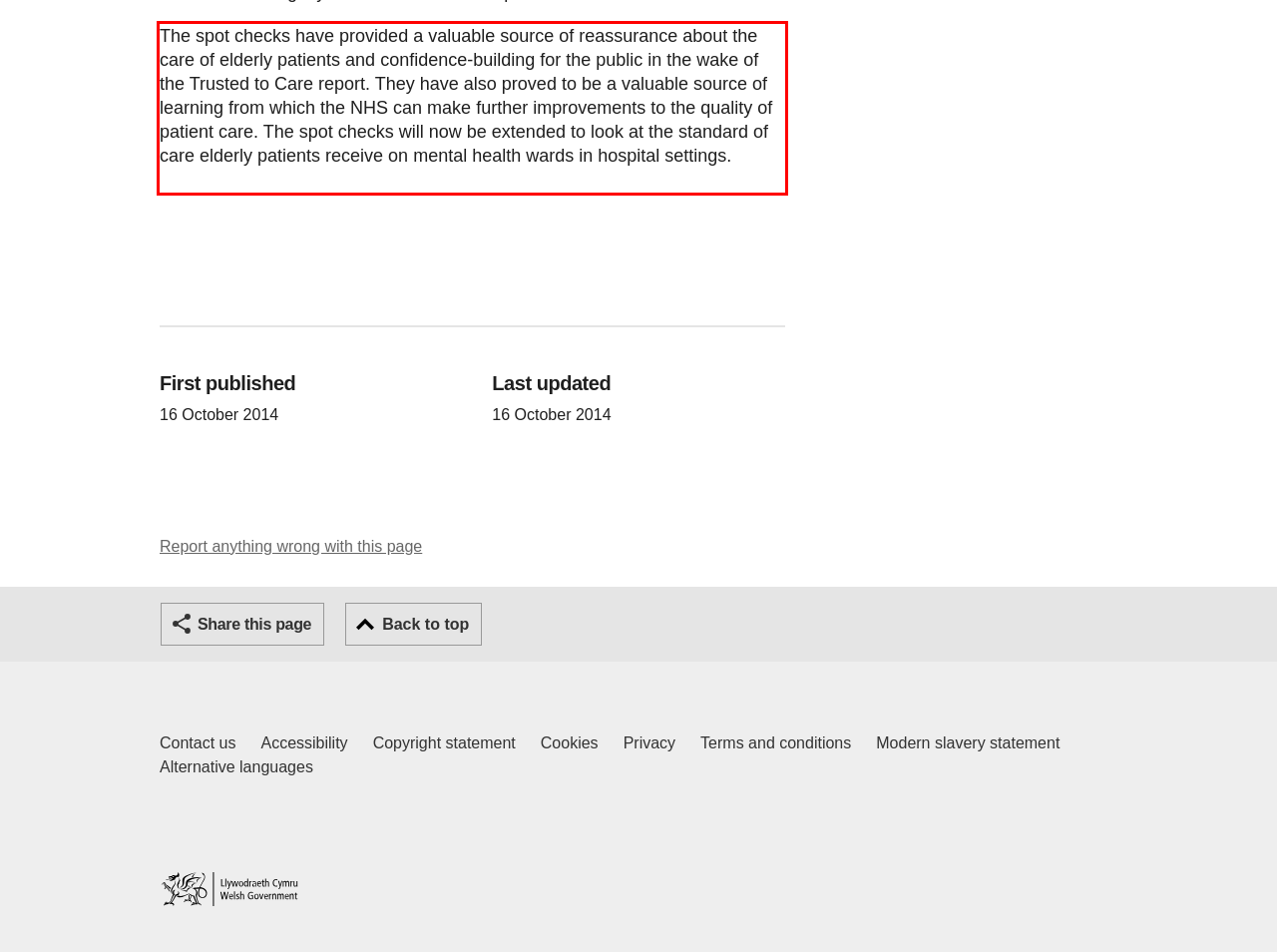Examine the webpage screenshot and use OCR to obtain the text inside the red bounding box.

The spot checks have provided a valuable source of reassurance about the care of elderly patients and confidence-building for the public in the wake of the Trusted to Care report. They have also proved to be a valuable source of learning from which the NHS can make further improvements to the quality of patient care. The spot checks will now be extended to look at the standard of care elderly patients receive on mental health wards in hospital settings.